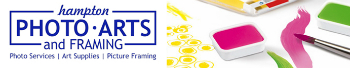What elements are incorporated into the logo's design?
Based on the image, answer the question with as much detail as possible.

The caption states that the logo's design incorporates 'playful elements associated with arts and crafts, including vibrant colors, paint palettes, and brushes', suggesting a focus on creativity and artistic services.